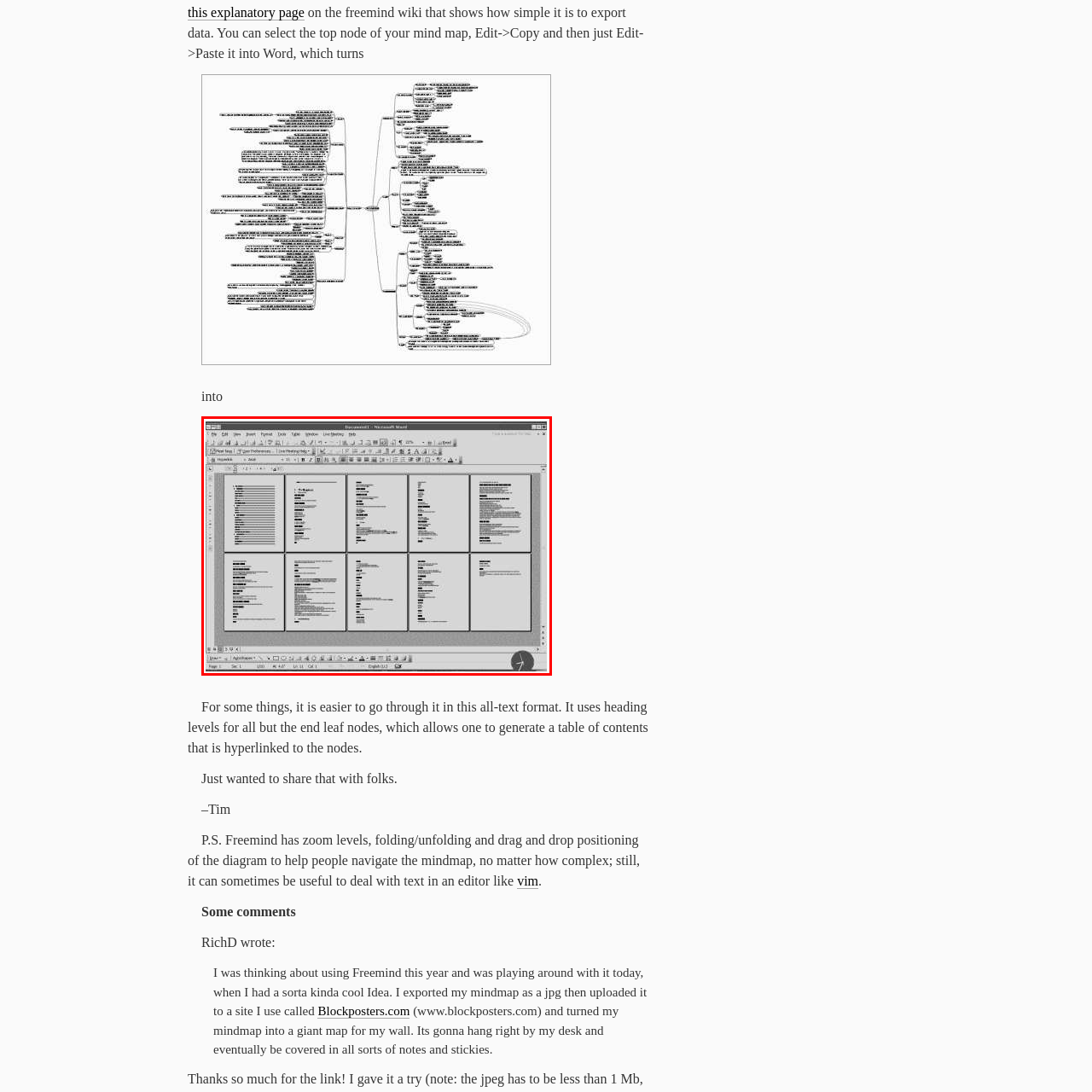What is the original source of the data?
Focus on the area within the red boundary in the image and answer the question with one word or a short phrase.

Mind mapping application